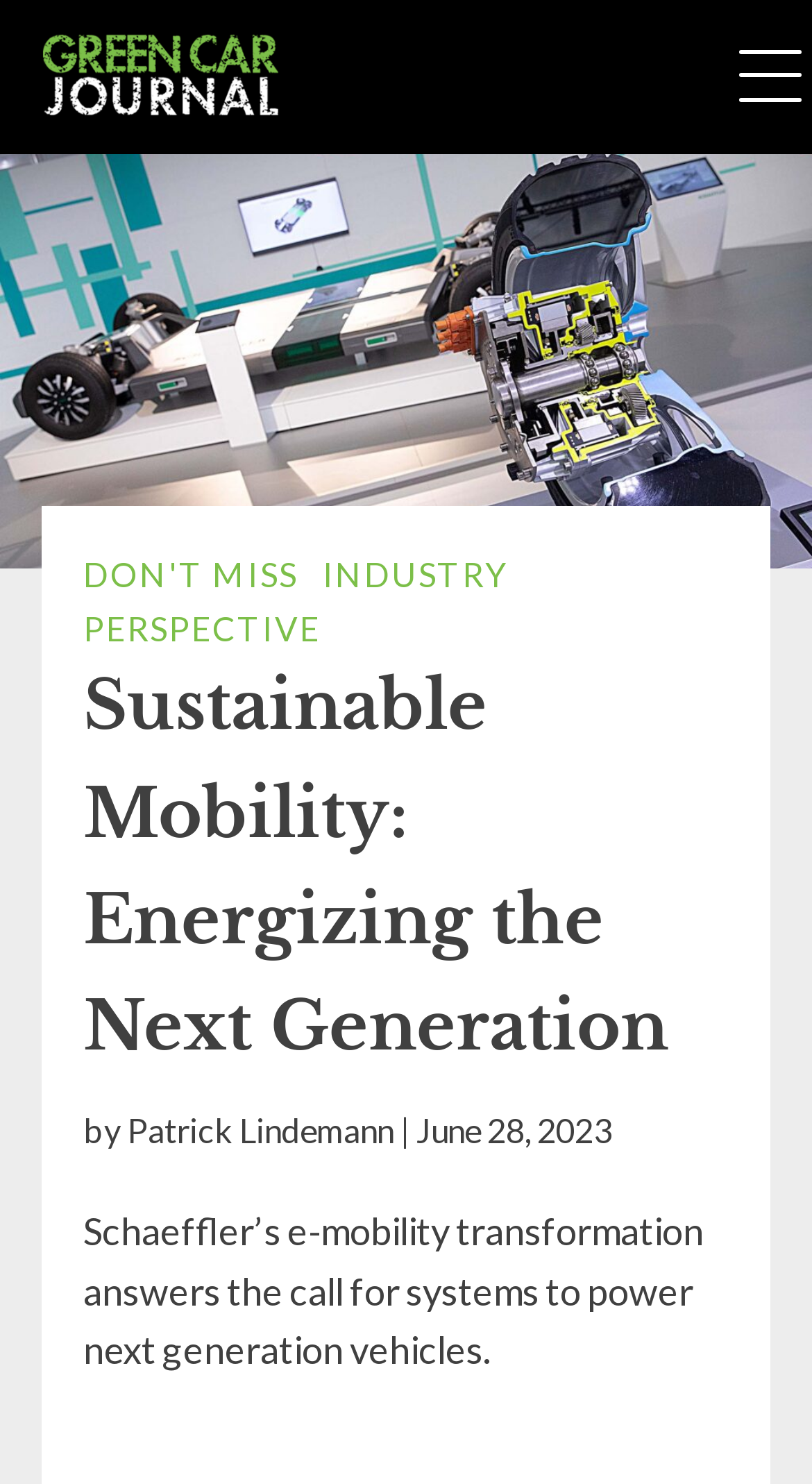Identify the bounding box coordinates for the UI element mentioned here: "alt="Green Car Journal logo"". Provide the coordinates as four float values between 0 and 1, i.e., [left, top, right, bottom].

[0.0, 0.022, 0.342, 0.079]